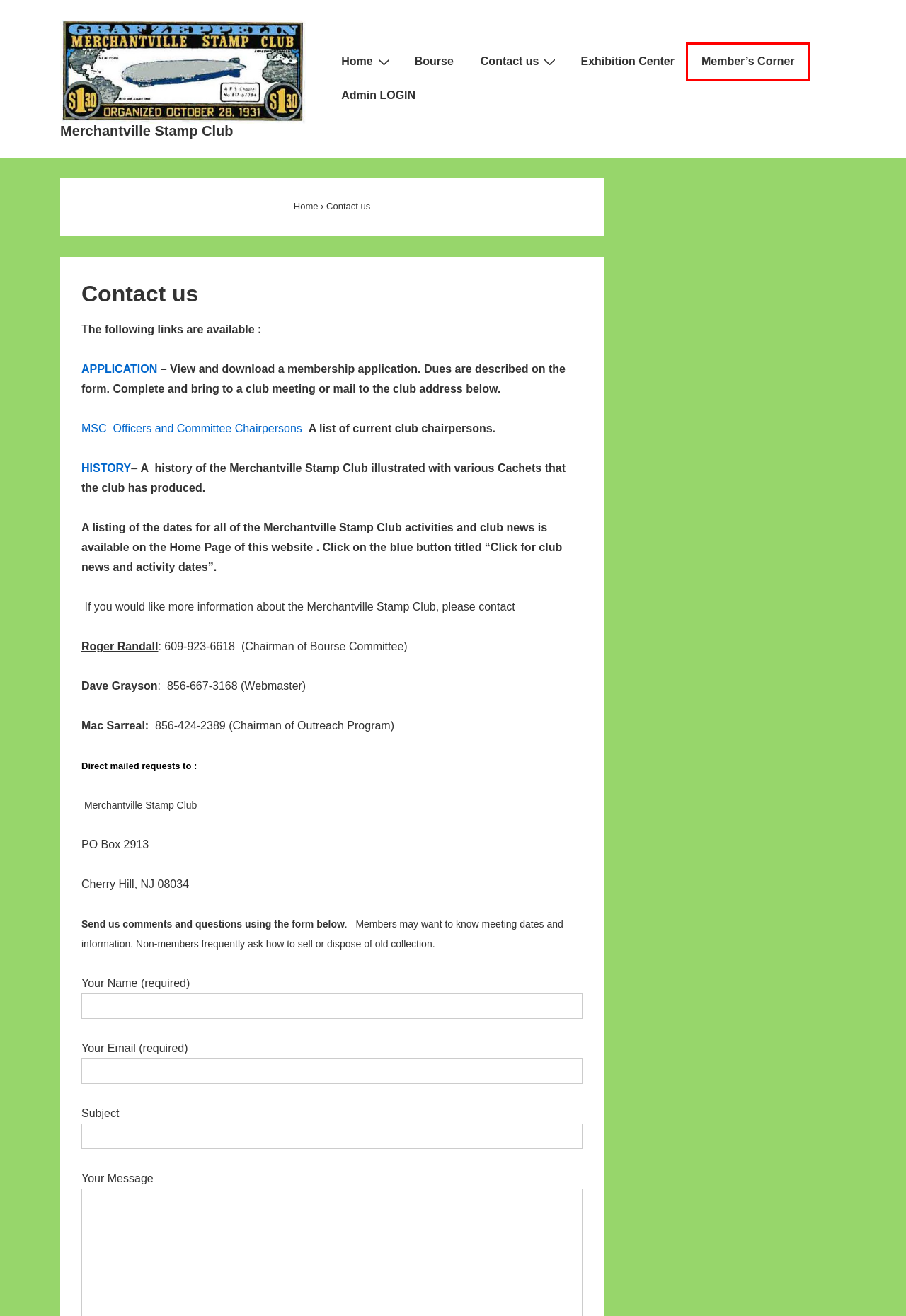Given a webpage screenshot with a red bounding box around a UI element, choose the webpage description that best matches the new webpage after clicking the element within the bounding box. Here are the candidates:
A. Member’s Corner – Merchantville Stamp Club
B. Merchantville Stamp Club
C. History – Merchantville Stamp Club
D. Bourse – Merchantville Stamp Club
E. Exhibition Center – Merchantville Stamp Club
F. Merchantville Stamp Club cachets – Merchantville Stamp Club
G. Log In ‹ Merchantville Stamp Club — WordPress
H. Search Results for “History” – Merchantville Stamp Club

A